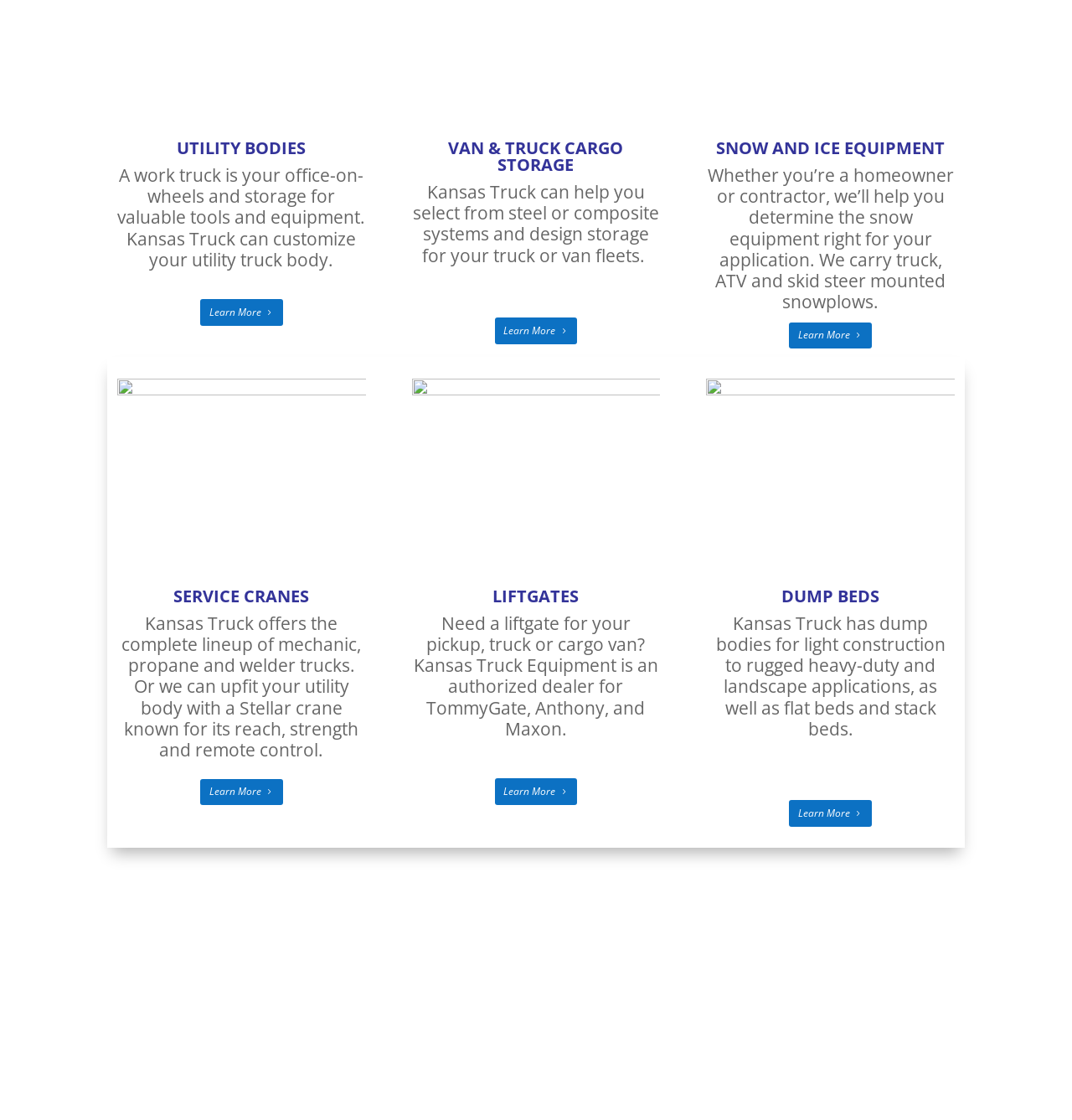Look at the image and answer the question in detail:
What is the name of the company that offers service cranes?

The webpage mentions that Kansas Truck offers the complete lineup of mechanic, propane, and welder trucks, as well as service cranes, which suggests that Kansas Truck is the company that offers service cranes.